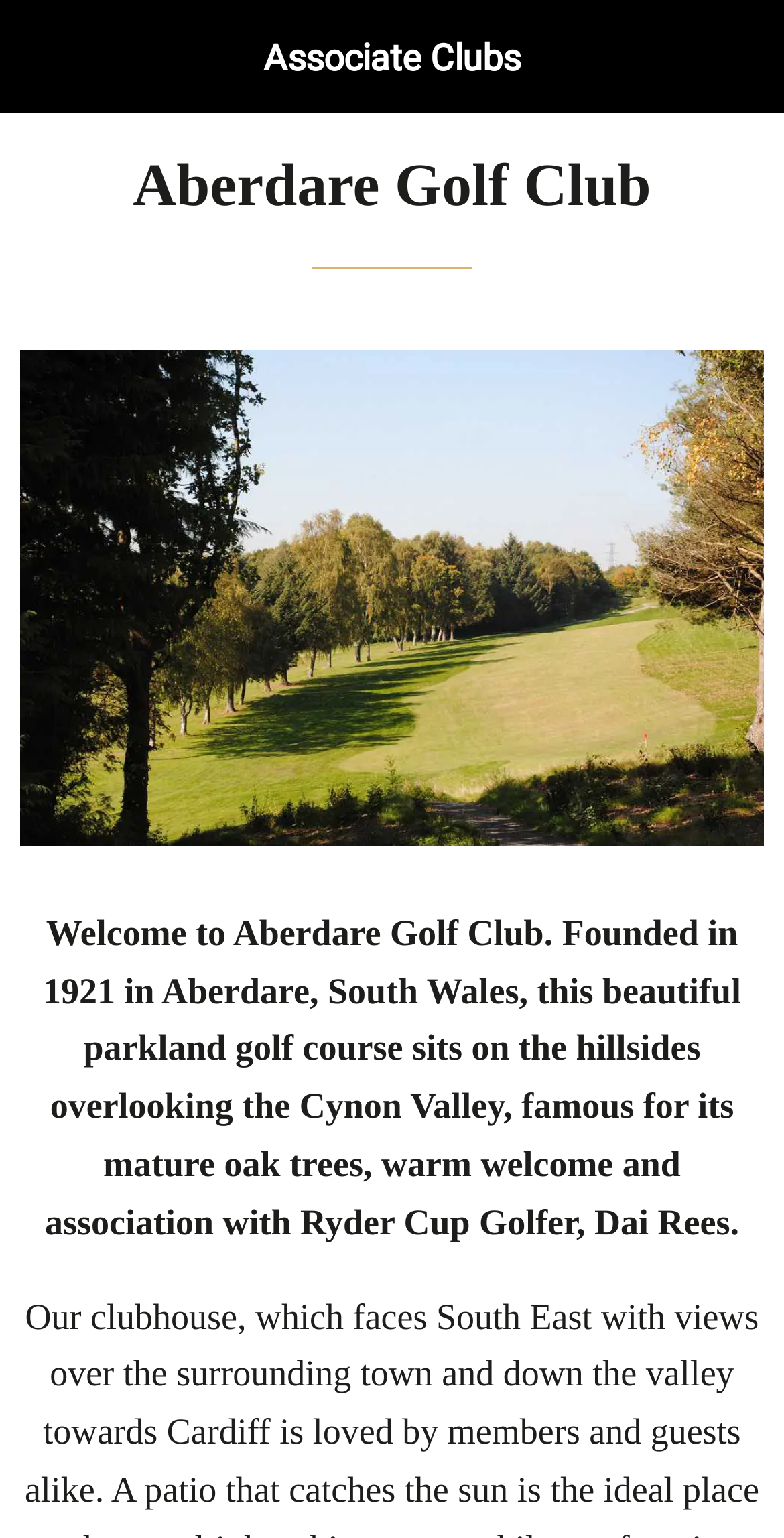In which year was Aberdare Golf Club founded?
Can you provide an in-depth and detailed response to the question?

The webpage description mentions that Aberdare Golf Club was 'Founded in 1921 in Aberdare, South Wales', which provides the answer to the question.